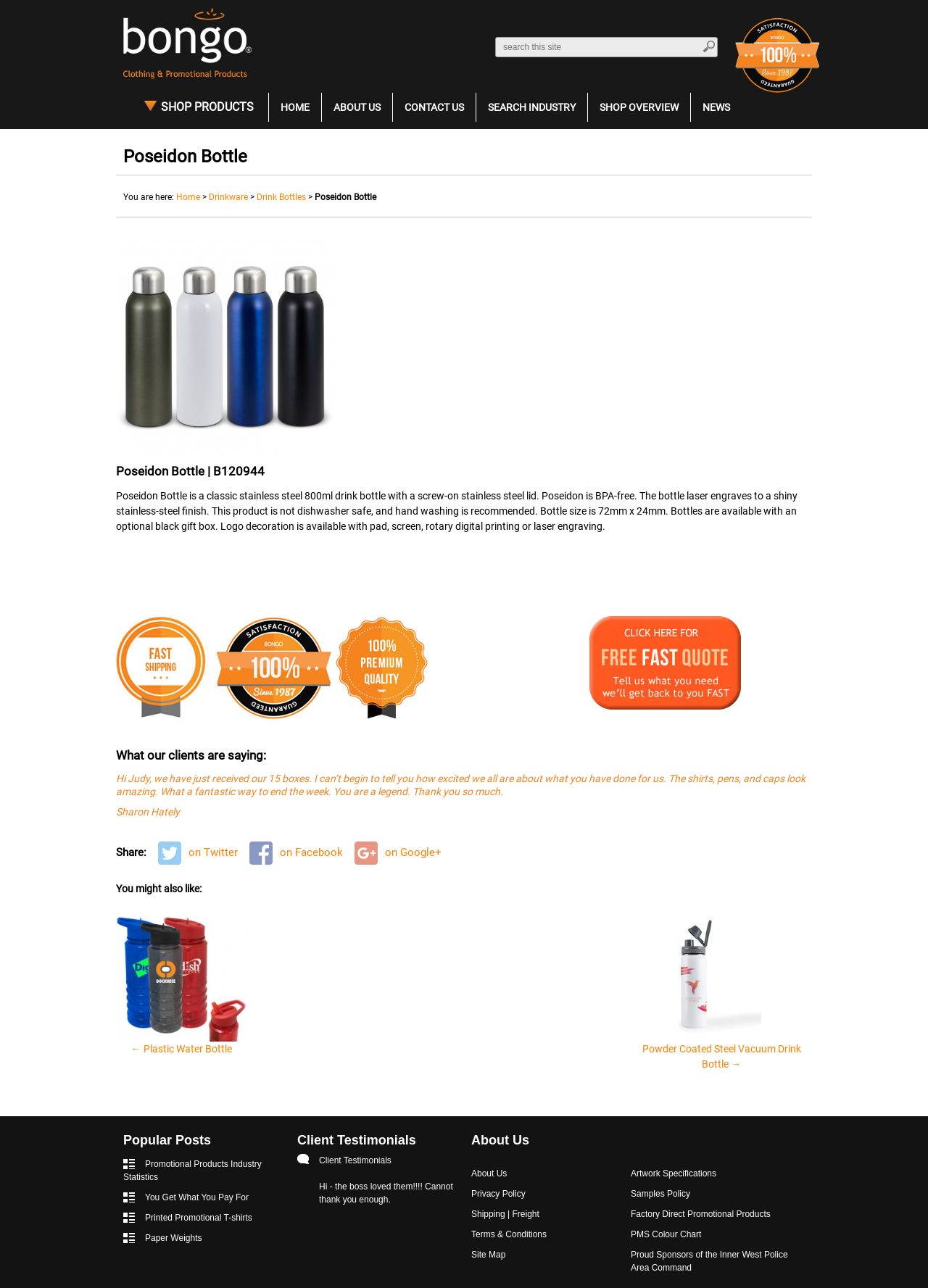Provide a one-word or short-phrase response to the question:
What is the size of the Poseidon Bottle?

72mm x 24mm